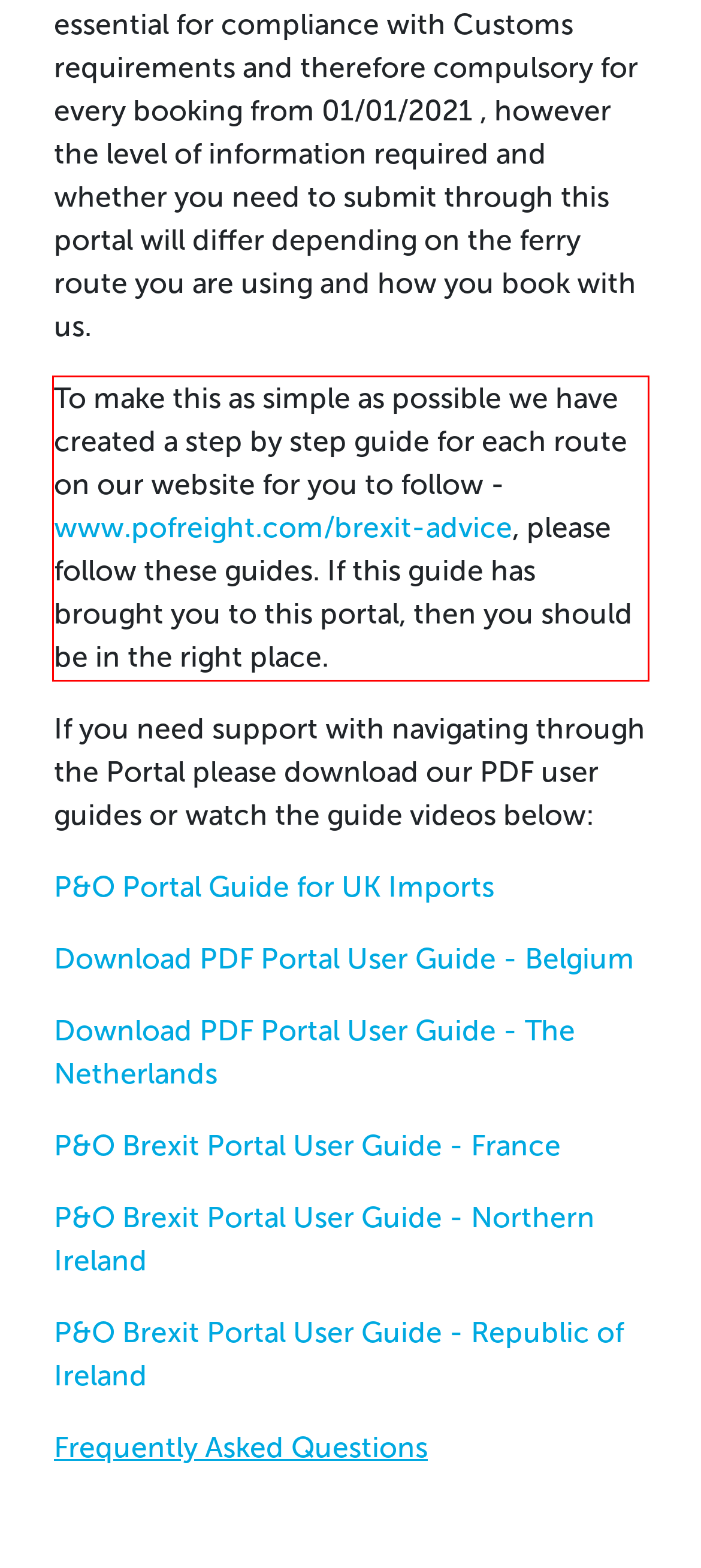Identify and extract the text within the red rectangle in the screenshot of the webpage.

To make this as simple as possible we have created a step by step guide for each route on our website for you to follow - www.pofreight.com/brexit-advice, please follow these guides. If this guide has brought you to this portal, then you should be in the right place.